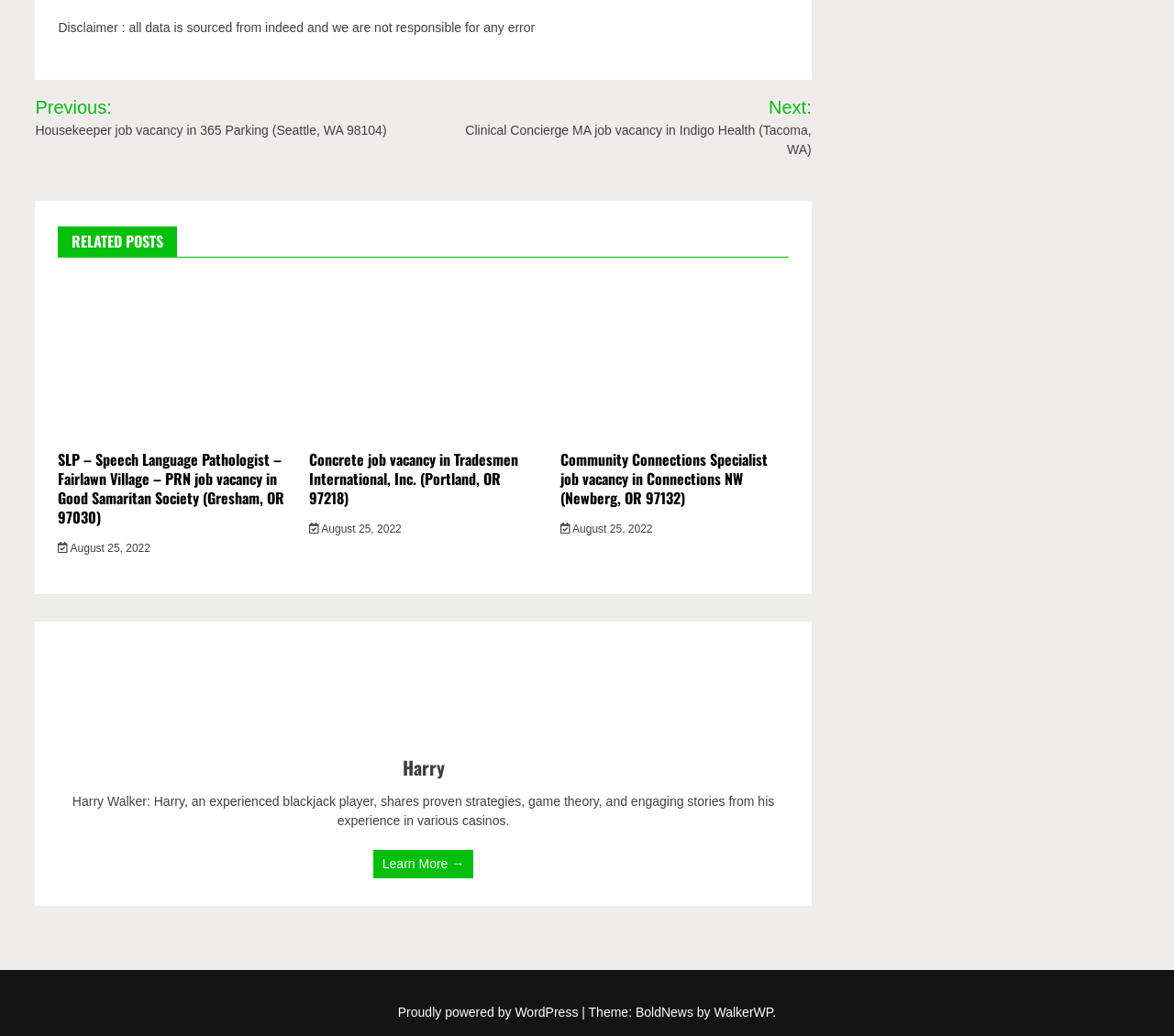Can you find the bounding box coordinates for the element that needs to be clicked to execute this instruction: "Learn more about Harry"? The coordinates should be given as four float numbers between 0 and 1, i.e., [left, top, right, bottom].

[0.318, 0.82, 0.403, 0.847]